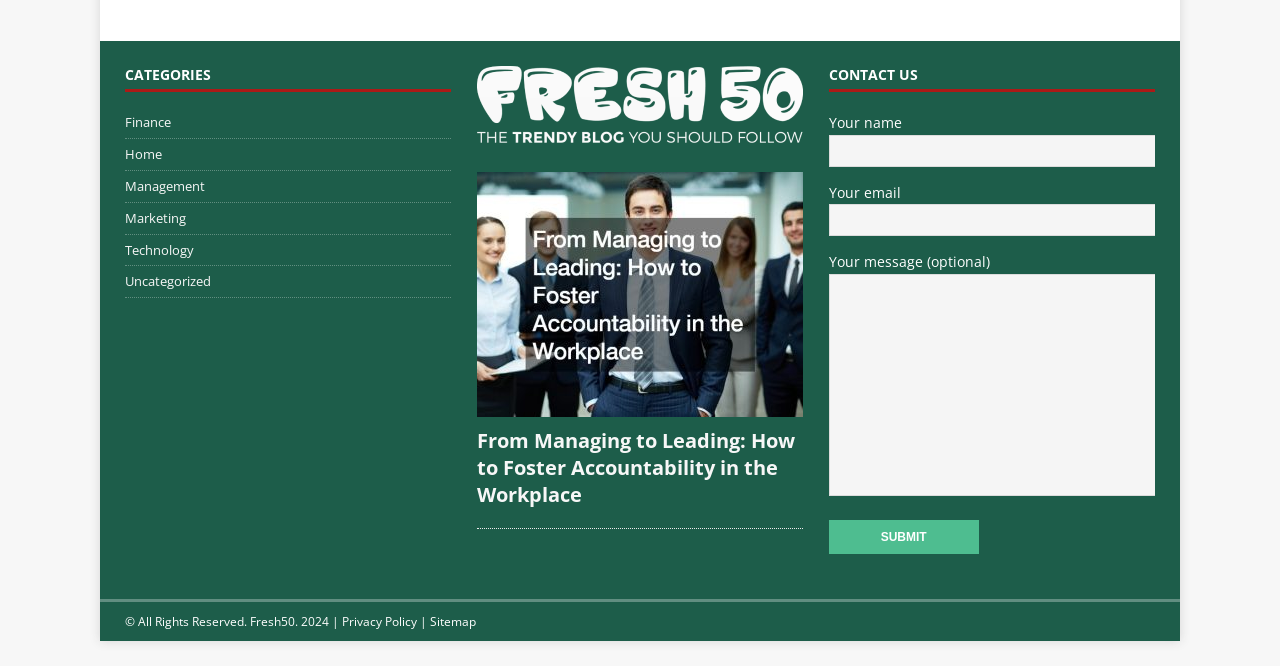Answer the following query concisely with a single word or phrase:
What is the title of the article on this webpage?

From Managing to Leading: How to Foster Accountability in the Workplace